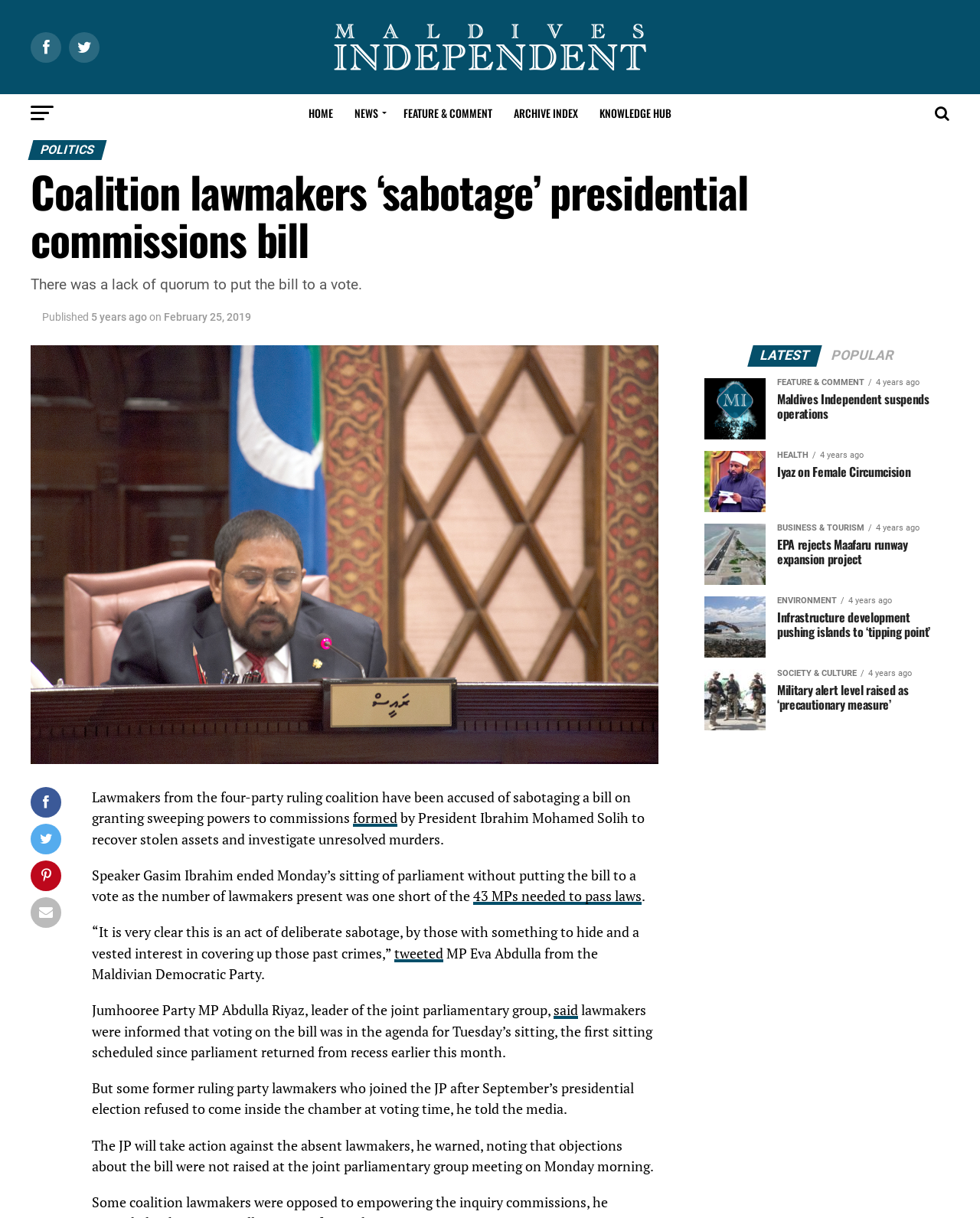Determine the bounding box coordinates for the region that must be clicked to execute the following instruction: "Click on the 'Home' link".

None